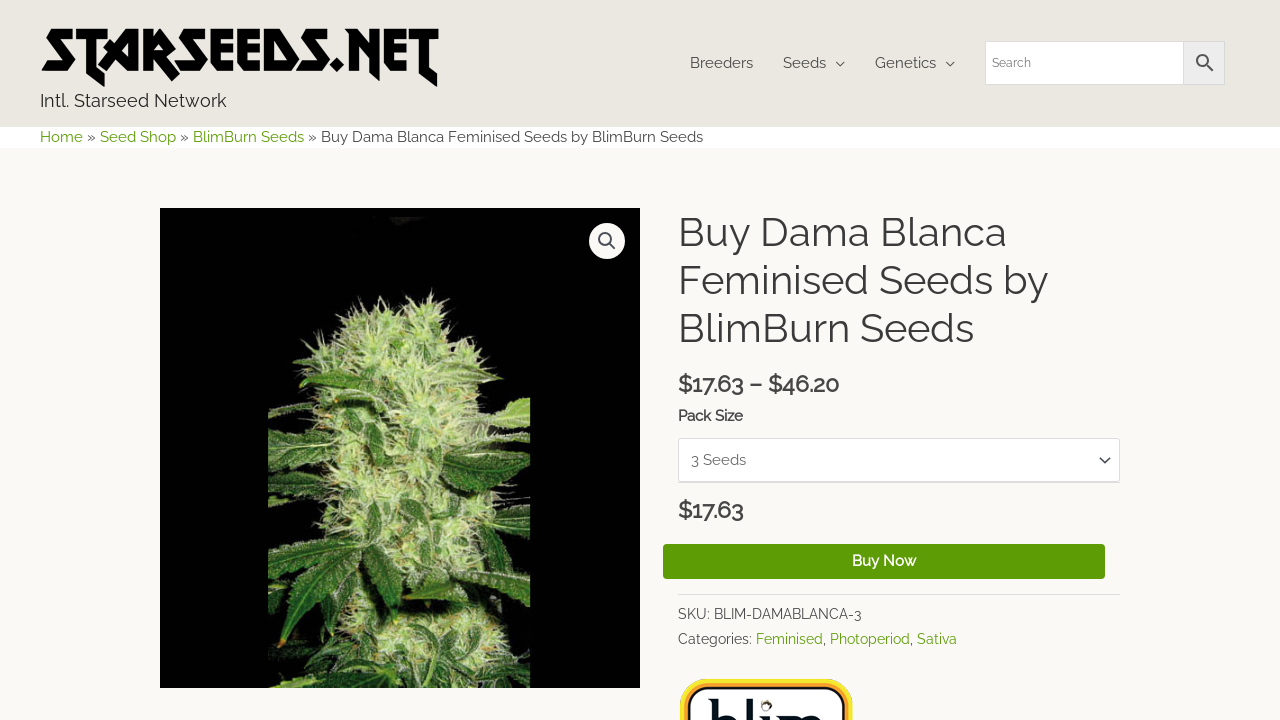What type of seeds is Dama Blanca?
Provide a detailed answer to the question, using the image to inform your response.

I found the category 'Feminised' under the 'Categories:' section, which indicates that Dama Blanca is a type of feminised seed.